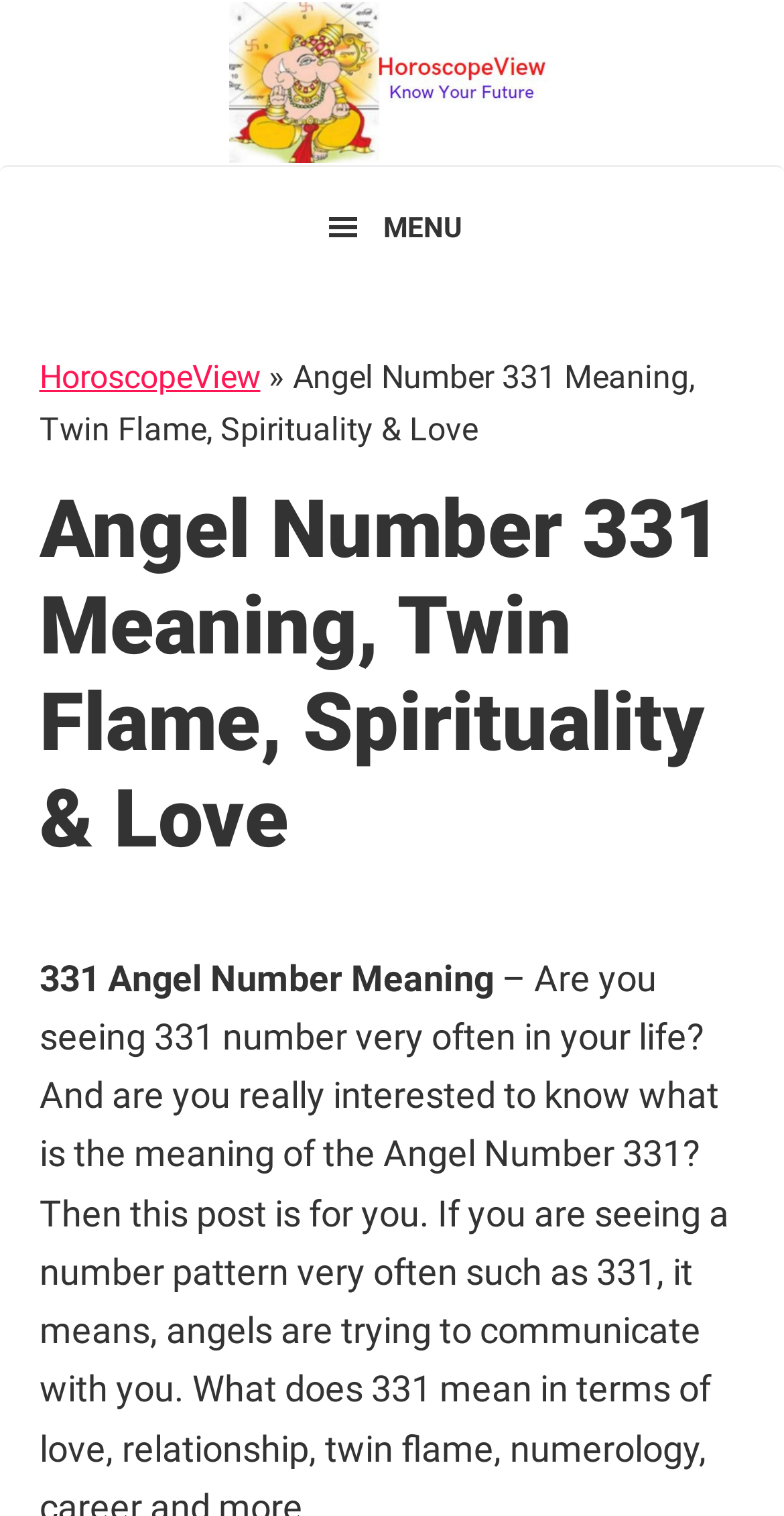Answer the following query with a single word or phrase:
What is the purpose of the 'Skip to primary navigation' link?

To skip to navigation